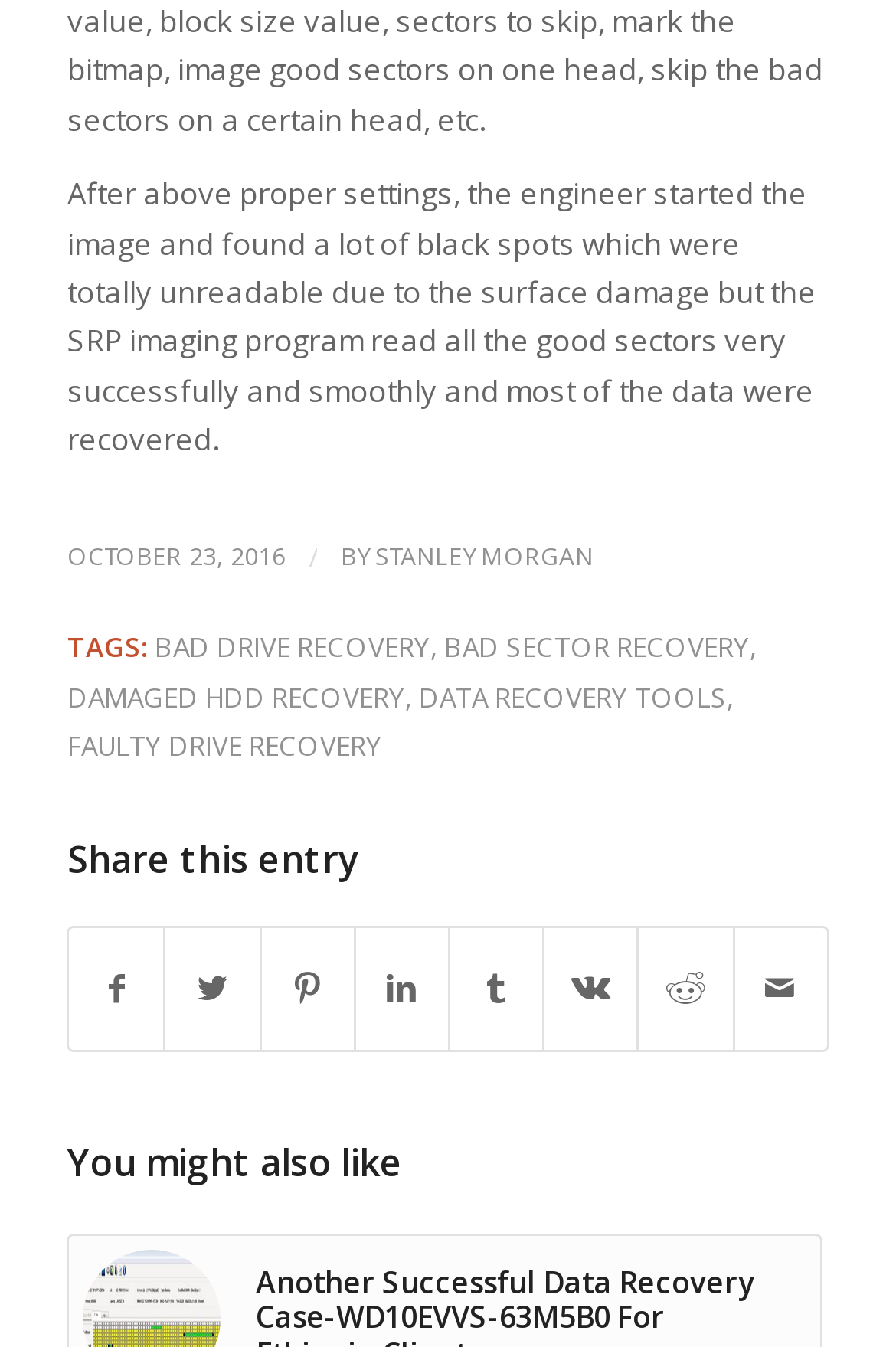Kindly determine the bounding box coordinates for the clickable area to achieve the given instruction: "Share this entry on Facebook".

[0.078, 0.689, 0.183, 0.779]